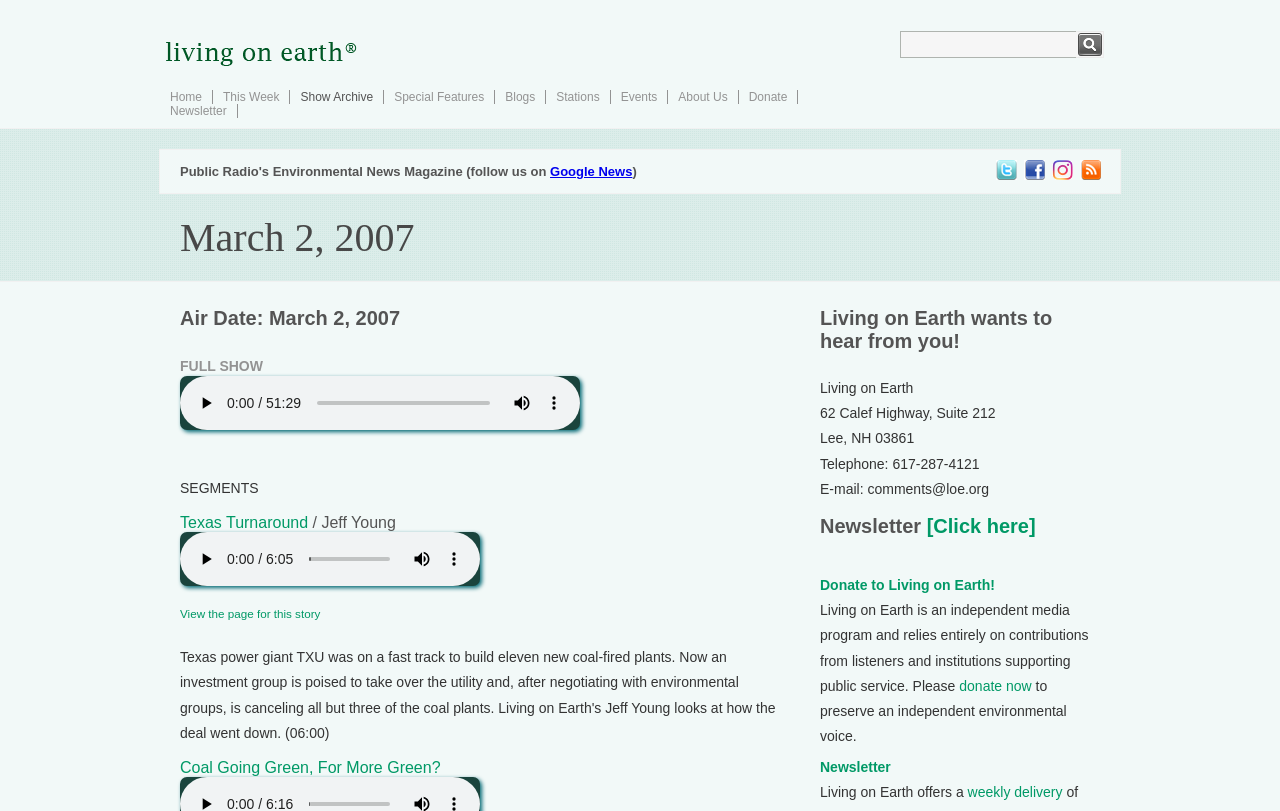Determine the bounding box coordinates of the clickable region to carry out the instruction: "Listen to the full show".

[0.141, 0.464, 0.453, 0.53]